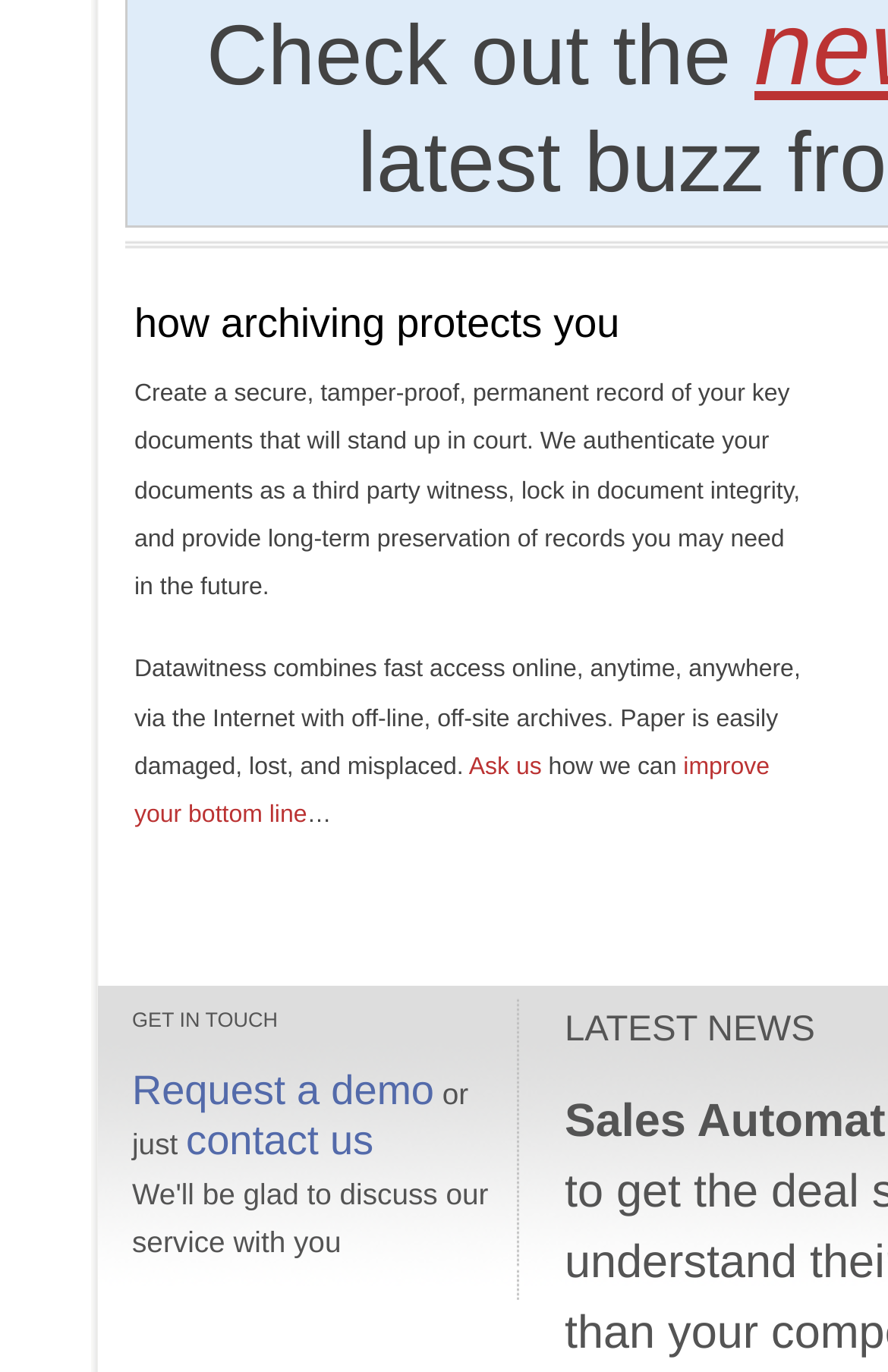Find the bounding box coordinates for the element described here: "Request a demo".

[0.149, 0.778, 0.489, 0.811]